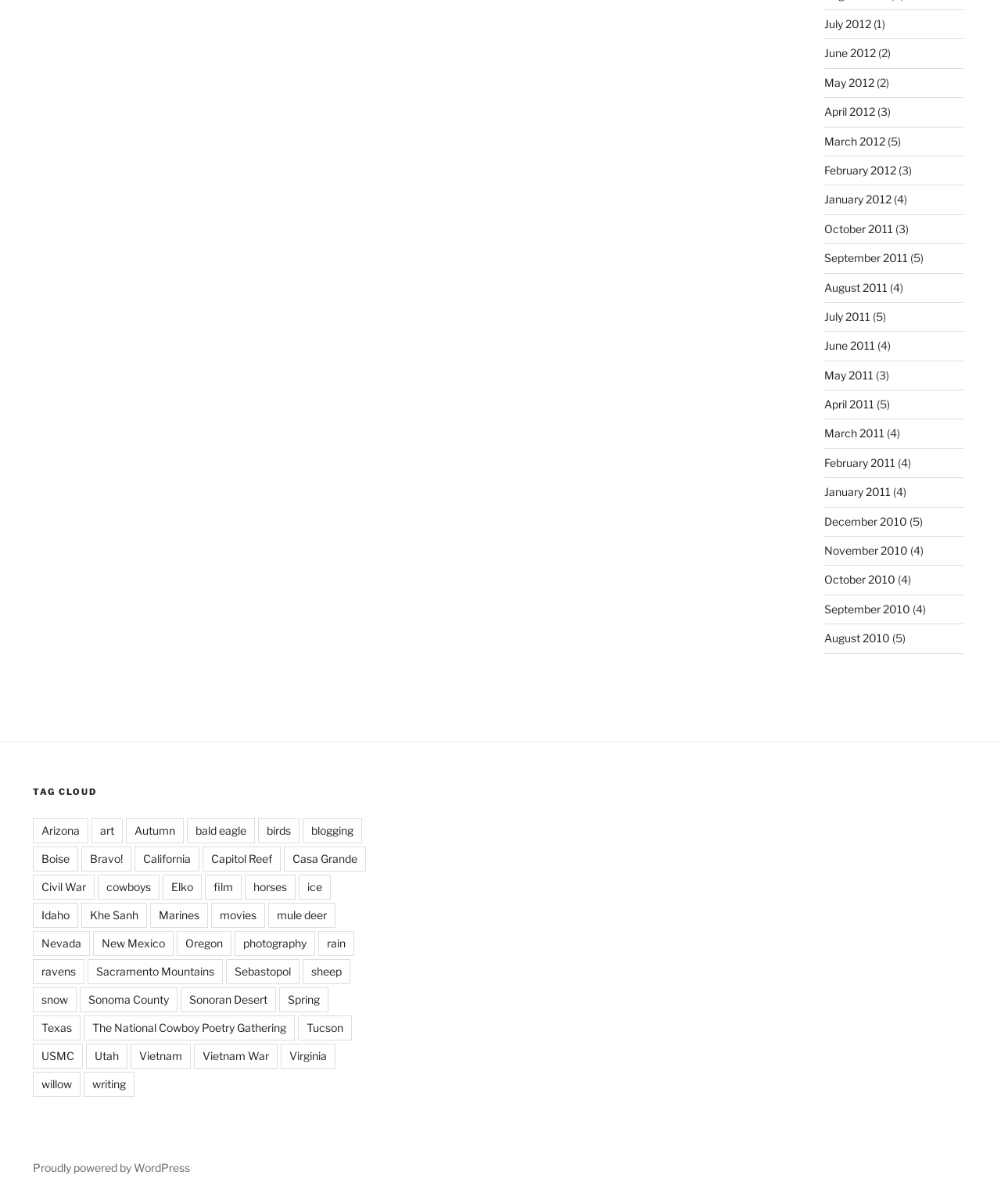What is the theme of the tags listed in the TAG CLOUD section?
Use the screenshot to answer the question with a single word or phrase.

Western United States